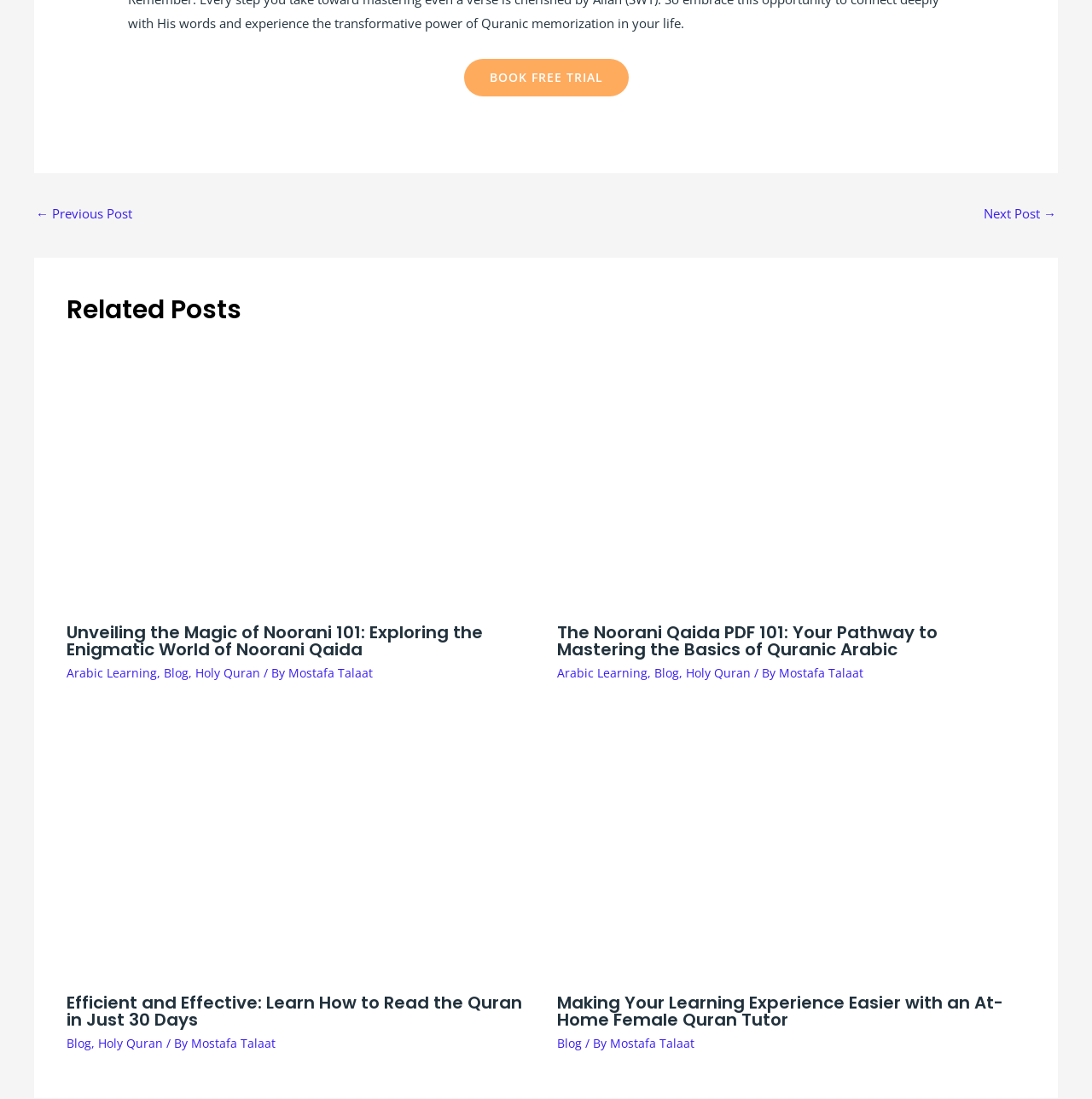Using the element description: "book free trial", determine the bounding box coordinates. The coordinates should be in the format [left, top, right, bottom], with values between 0 and 1.

[0.425, 0.053, 0.575, 0.088]